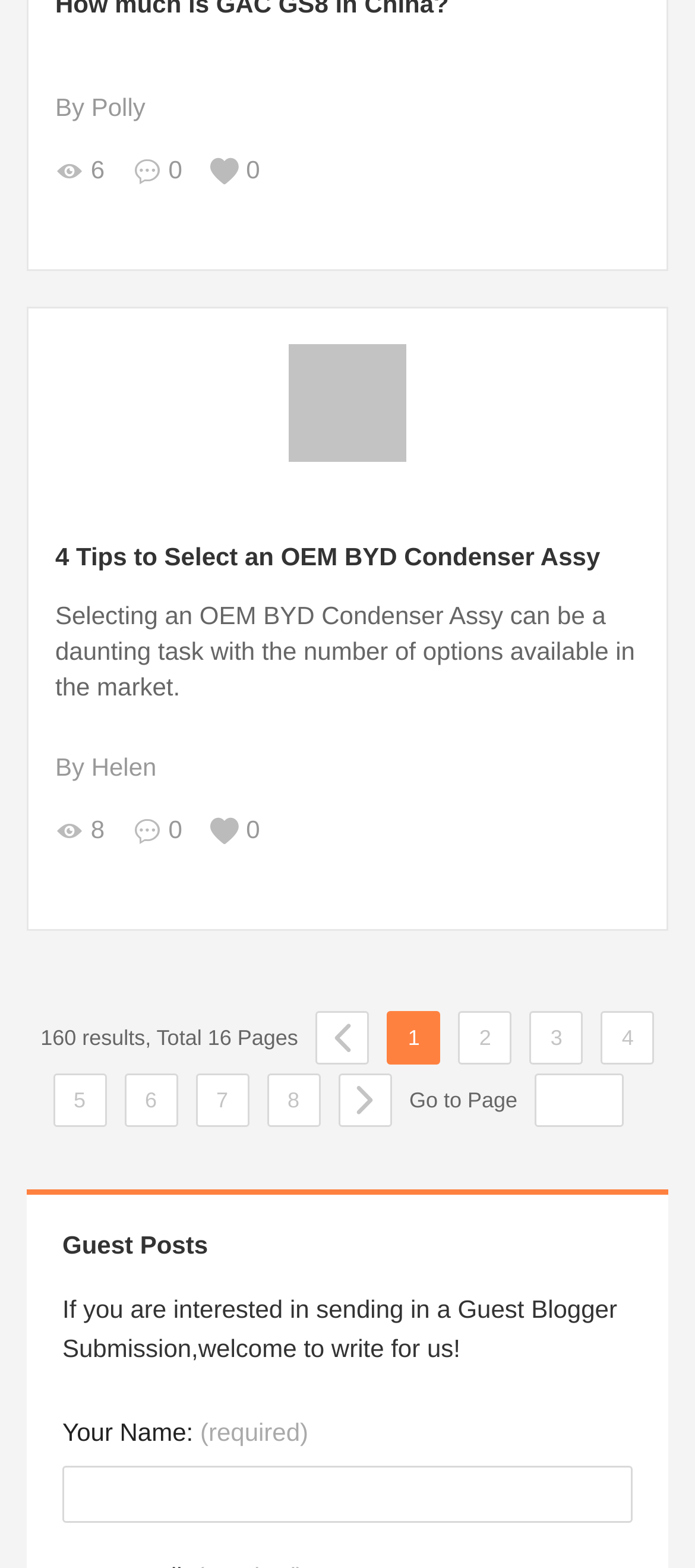Identify the coordinates of the bounding box for the element that must be clicked to accomplish the instruction: "Go to the next page".

[0.865, 0.645, 0.942, 0.679]